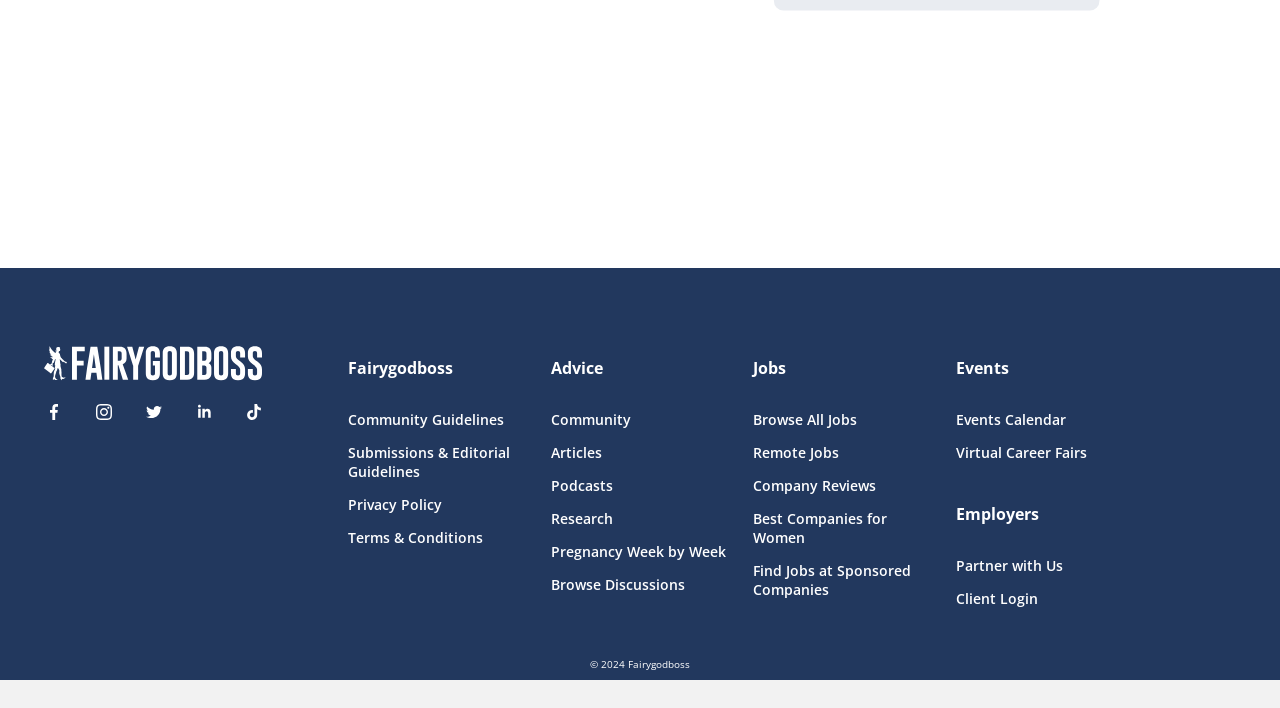Provide the bounding box coordinates of the HTML element this sentence describes: "Check out Fairygodboss on TikTok". The bounding box coordinates consist of four float numbers between 0 and 1, i.e., [left, top, right, bottom].

[0.183, 0.554, 0.214, 0.61]